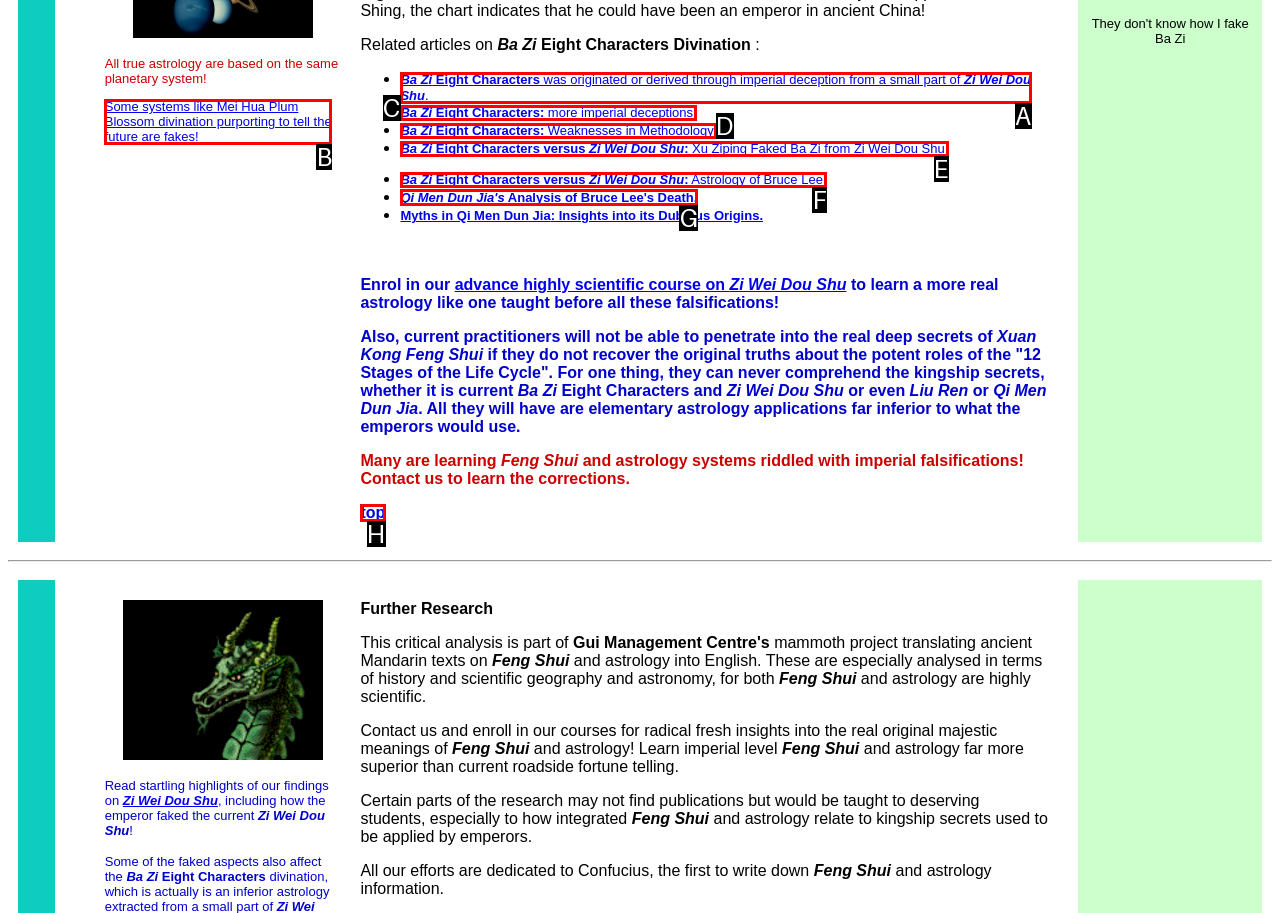Which choice should you pick to execute the task: Read about Qi Men Dun Jia's analysis of Bruce Lee's death
Respond with the letter associated with the correct option only.

G